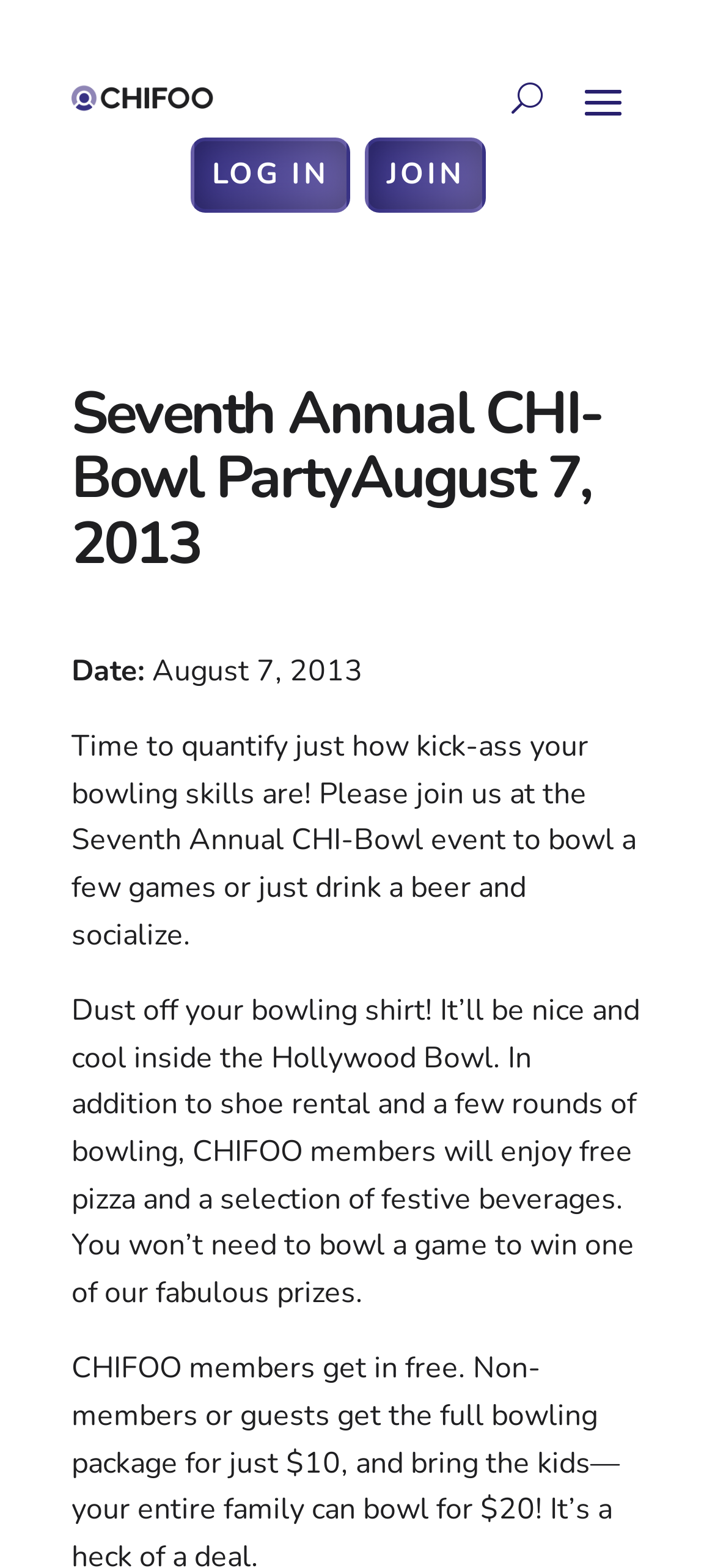Can you give a comprehensive explanation to the question given the content of the image?
What organization is hosting the CHI-Bowl event?

I found the organization hosting the event by looking at the link element with the text 'CHIFOO The Computer Human Interaction Forum of Oregon' and the corresponding image element with the same text.